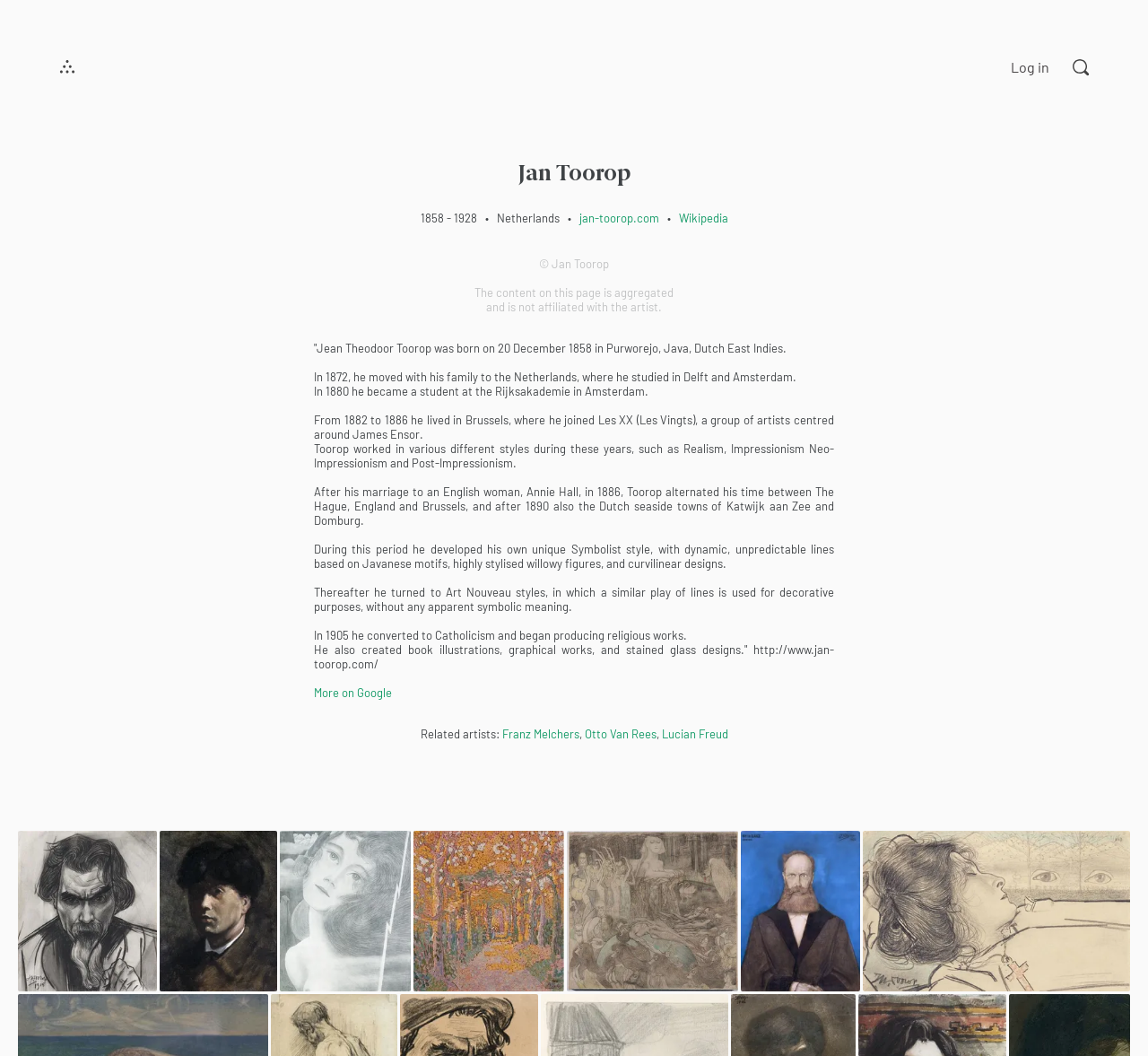What is the nationality of Jan Toorop?
Examine the webpage screenshot and provide an in-depth answer to the question.

I found the nationality of Jan Toorop by looking at the StaticText element with the content 'Netherlands' which is located at [0.432, 0.2, 0.487, 0.213]. This element is part of the biography section of the webpage, which provides information about Jan Toorop's life.